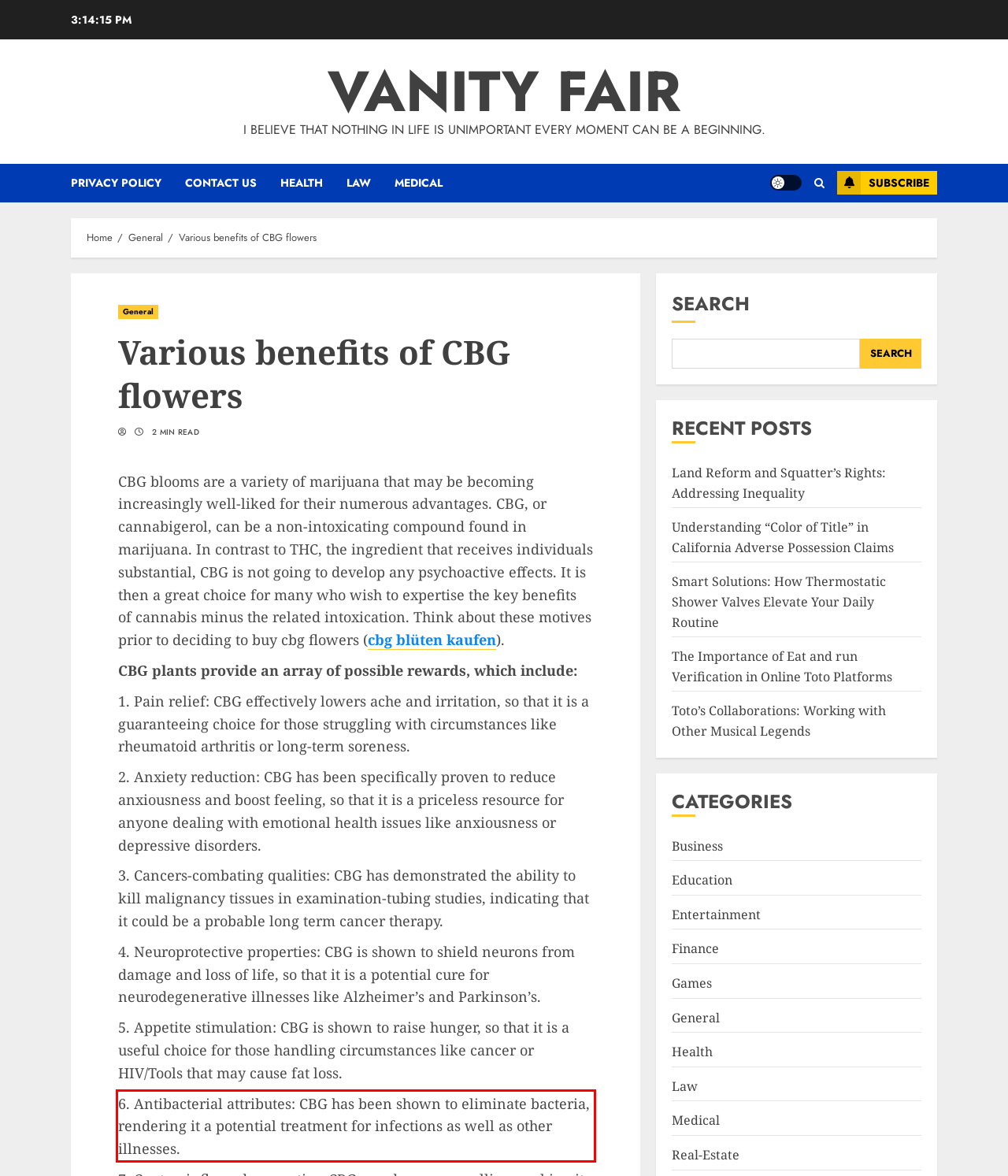Identify the red bounding box in the webpage screenshot and perform OCR to generate the text content enclosed.

6. Antibacterial attributes: CBG has been shown to eliminate bacteria, rendering it a potential treatment for infections as well as other illnesses.